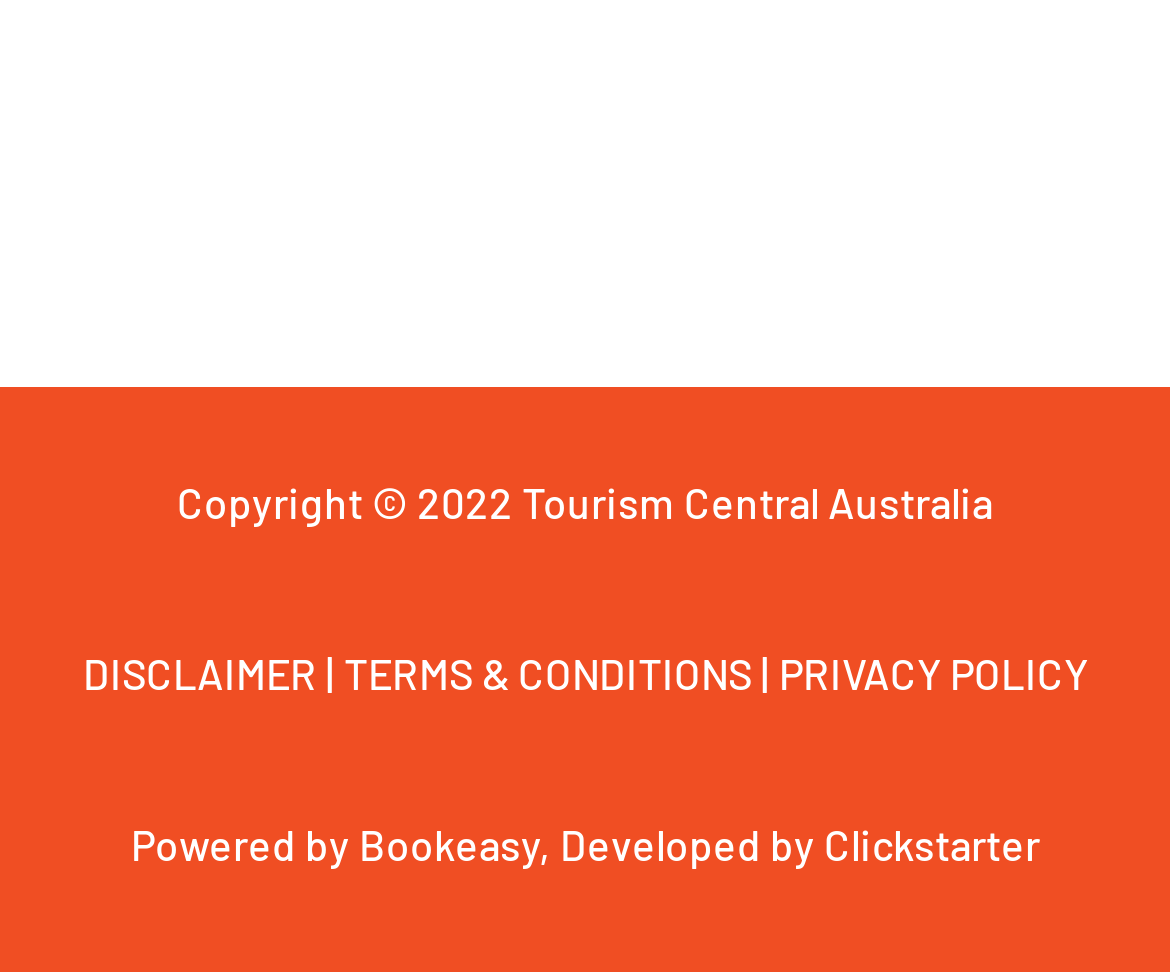Based on the element description: "TERMS & CONDITIONS", identify the bounding box coordinates for this UI element. The coordinates must be four float numbers between 0 and 1, listed as [left, top, right, bottom].

[0.294, 0.667, 0.642, 0.719]